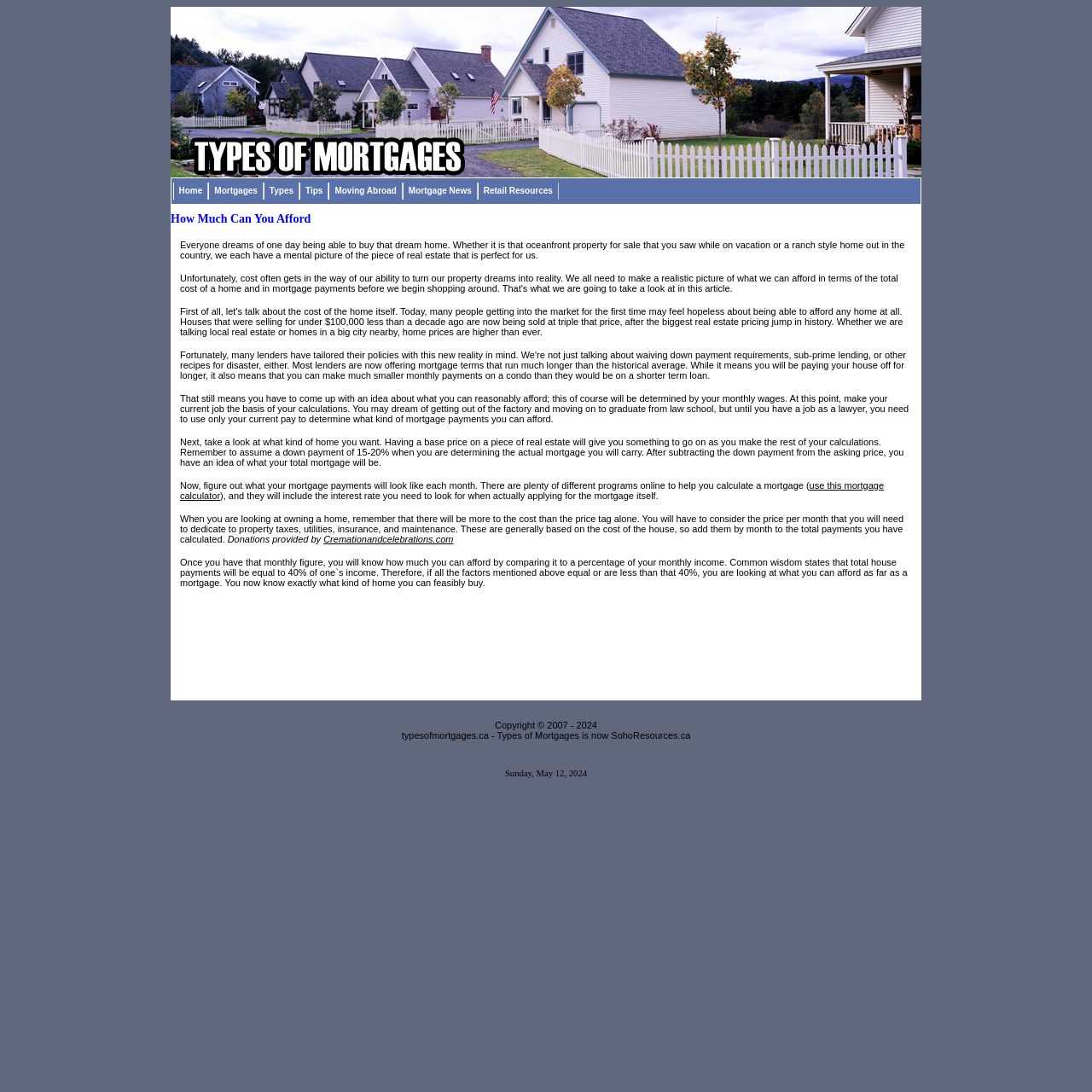Using the webpage screenshot, find the UI element described by Home. Provide the bounding box coordinates in the format (top-left x, top-left y, bottom-right x, bottom-right y), ensuring all values are floating point numbers between 0 and 1.

[0.158, 0.167, 0.191, 0.183]